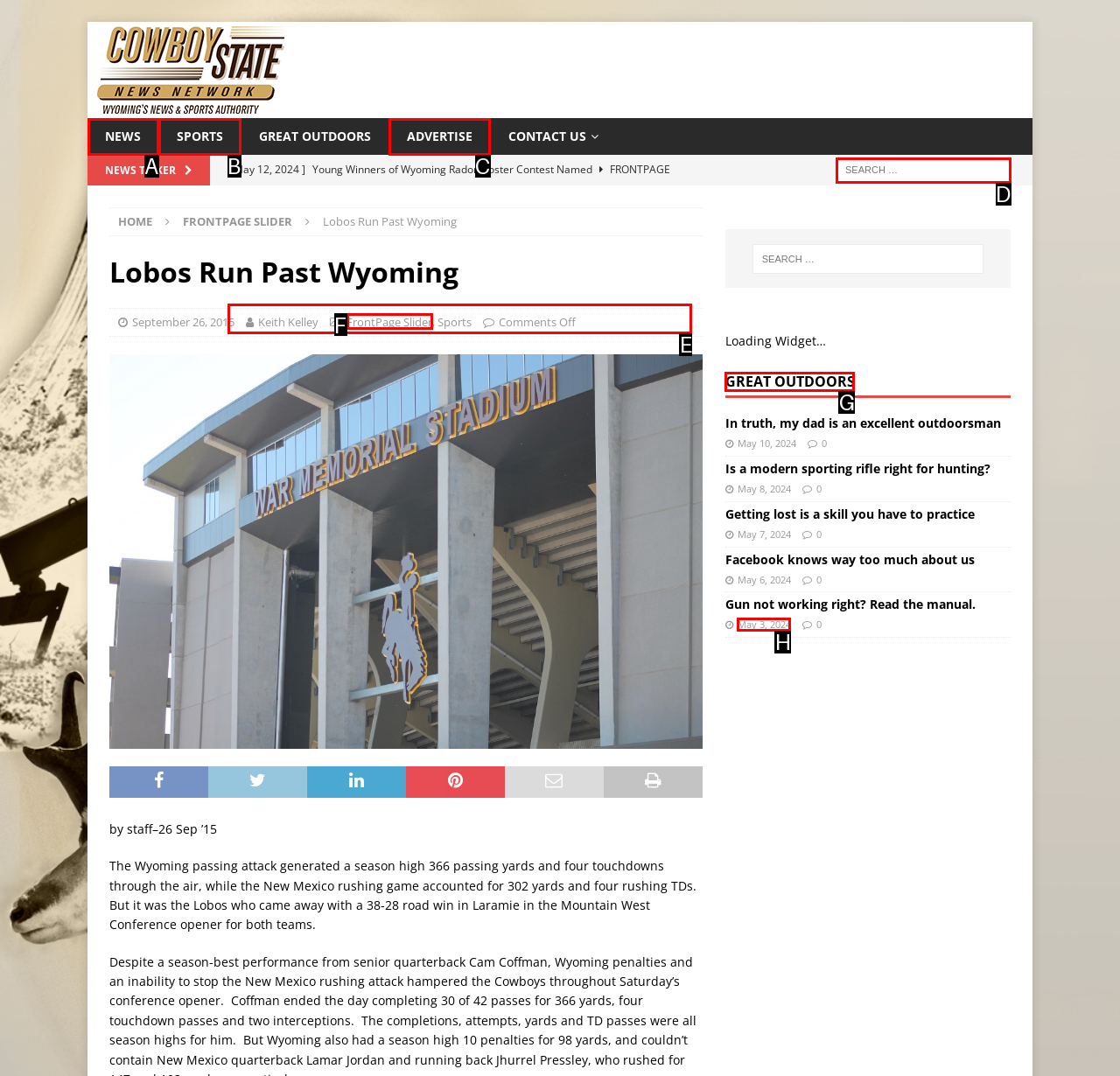Select the option that matches this description: Advertise
Answer by giving the letter of the chosen option.

C